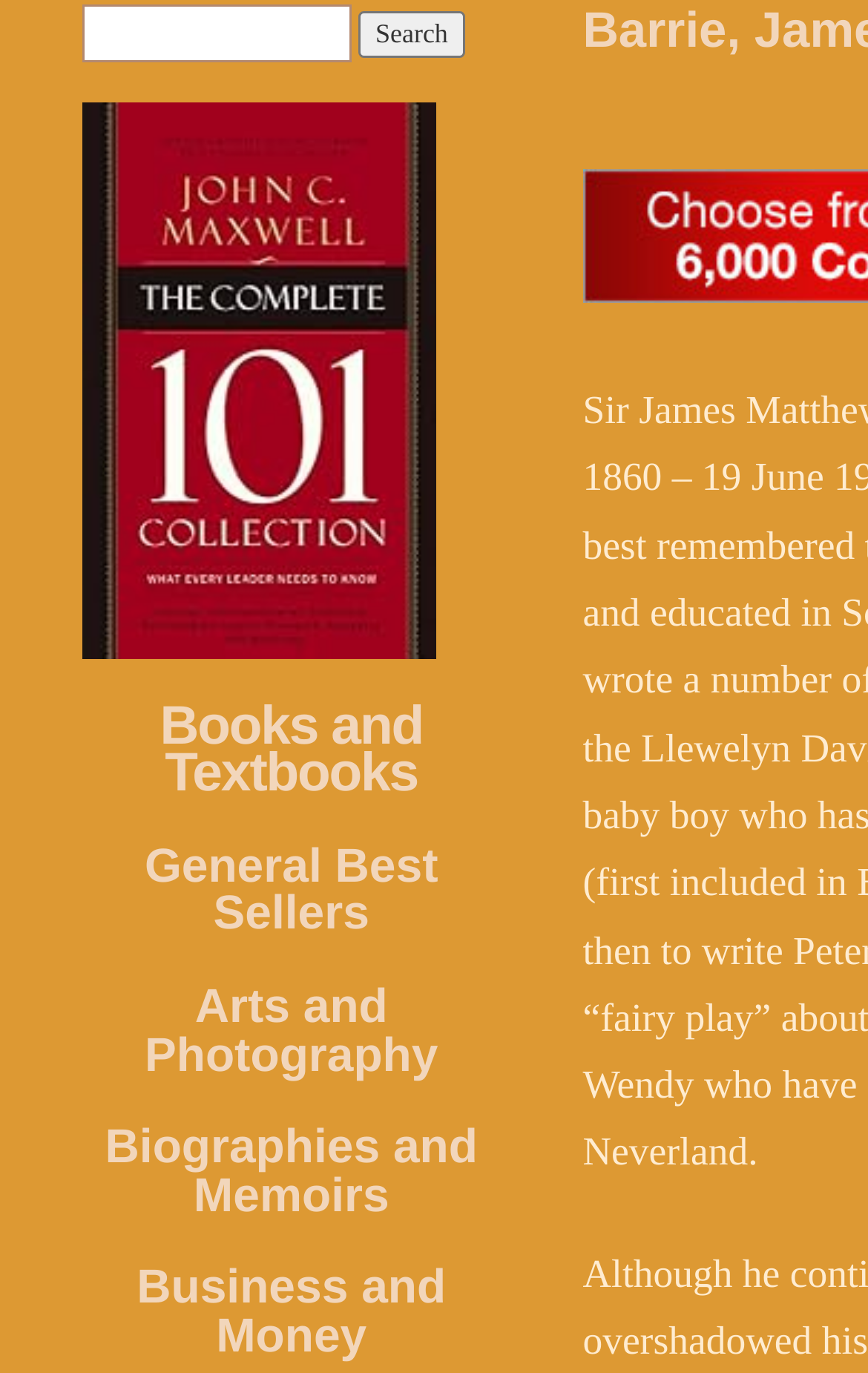Based on the image, please elaborate on the answer to the following question:
What categories are listed on the webpage?

The webpage lists several categories, including 'Books and Textbooks', 'General Best Sellers', 'Arts and Photography', 'Biographies and Memoirs', and 'Business and Money', which are all related to books and reading.